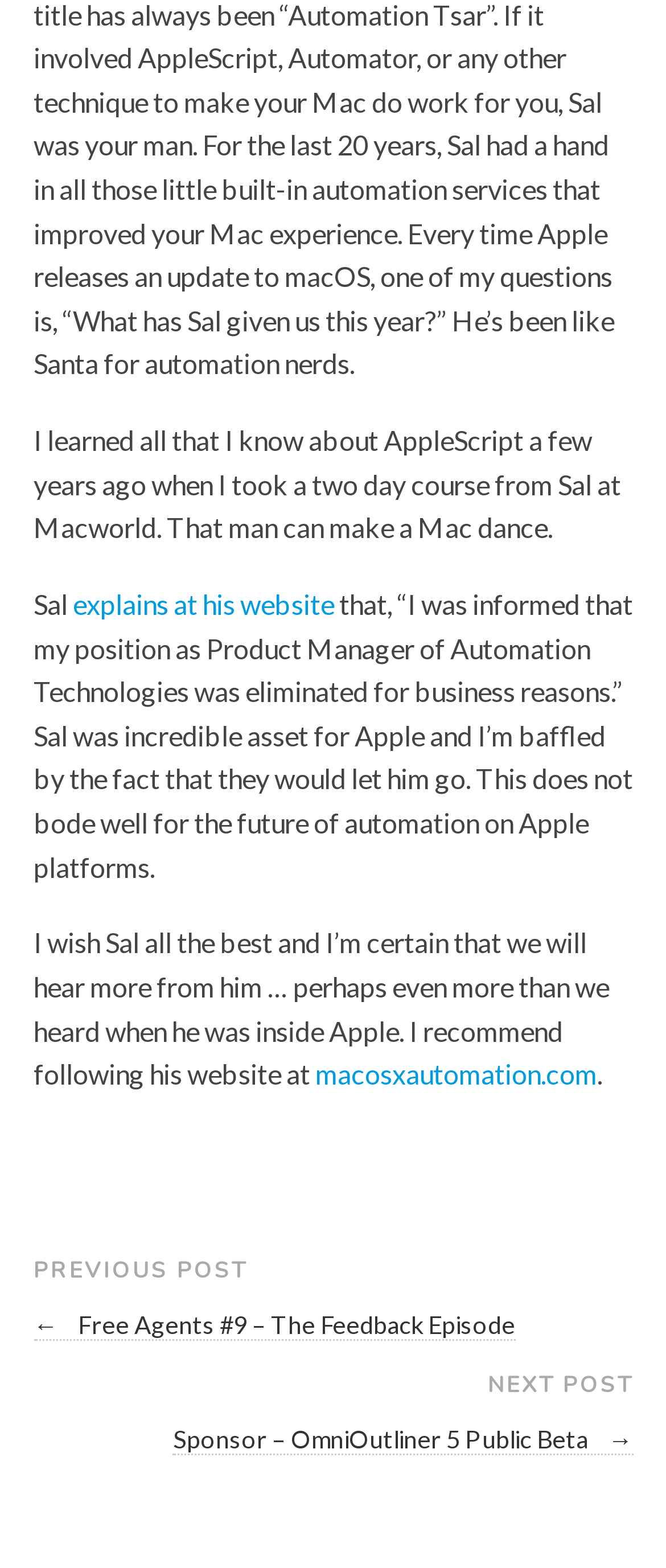From the given element description: "explains at his website", find the bounding box for the UI element. Provide the coordinates as four float numbers between 0 and 1, in the order [left, top, right, bottom].

[0.109, 0.375, 0.501, 0.395]